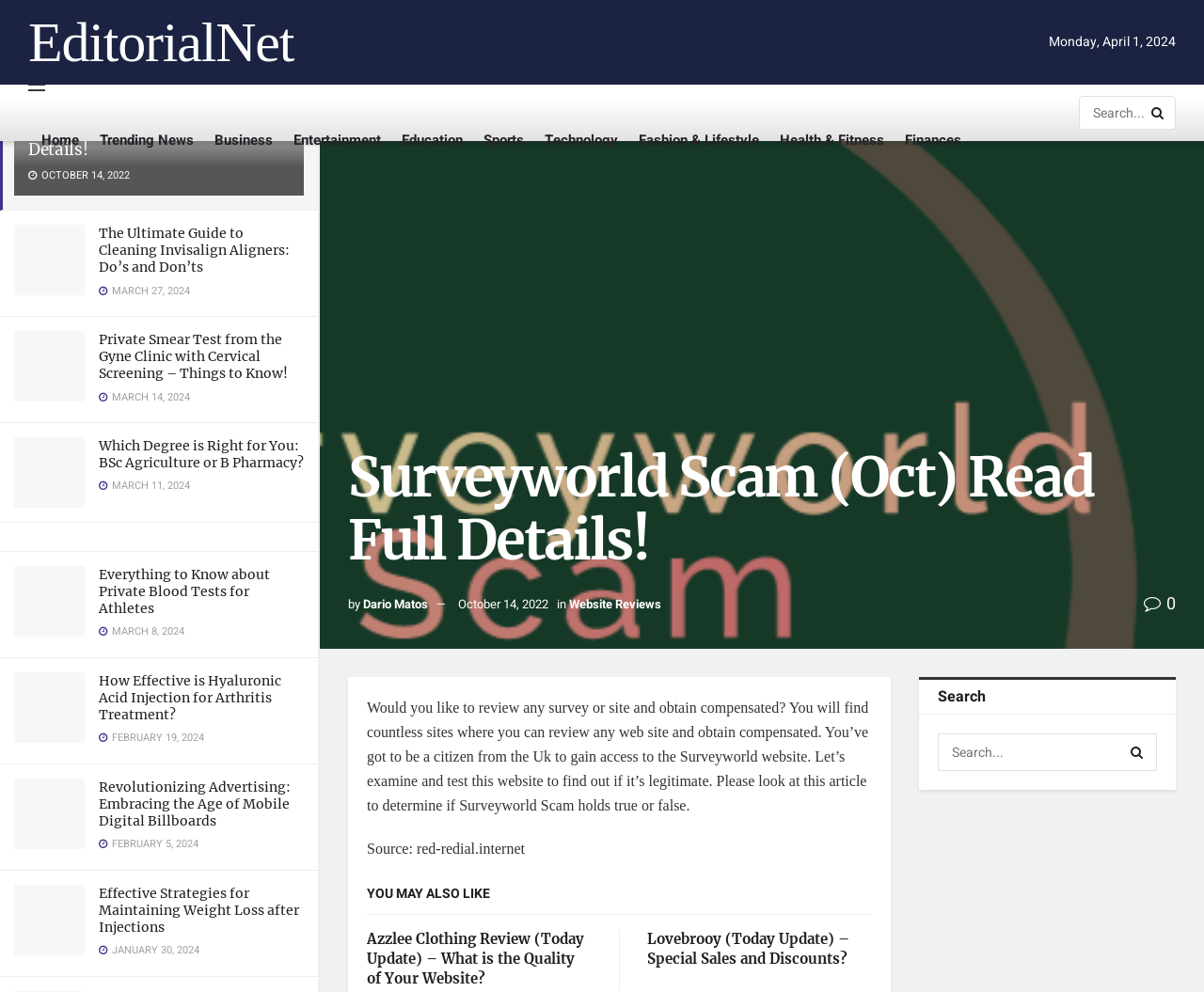Specify the bounding box coordinates of the area to click in order to follow the given instruction: "Read the article about Surveyworld Scam."

[0.289, 0.45, 0.977, 0.577]